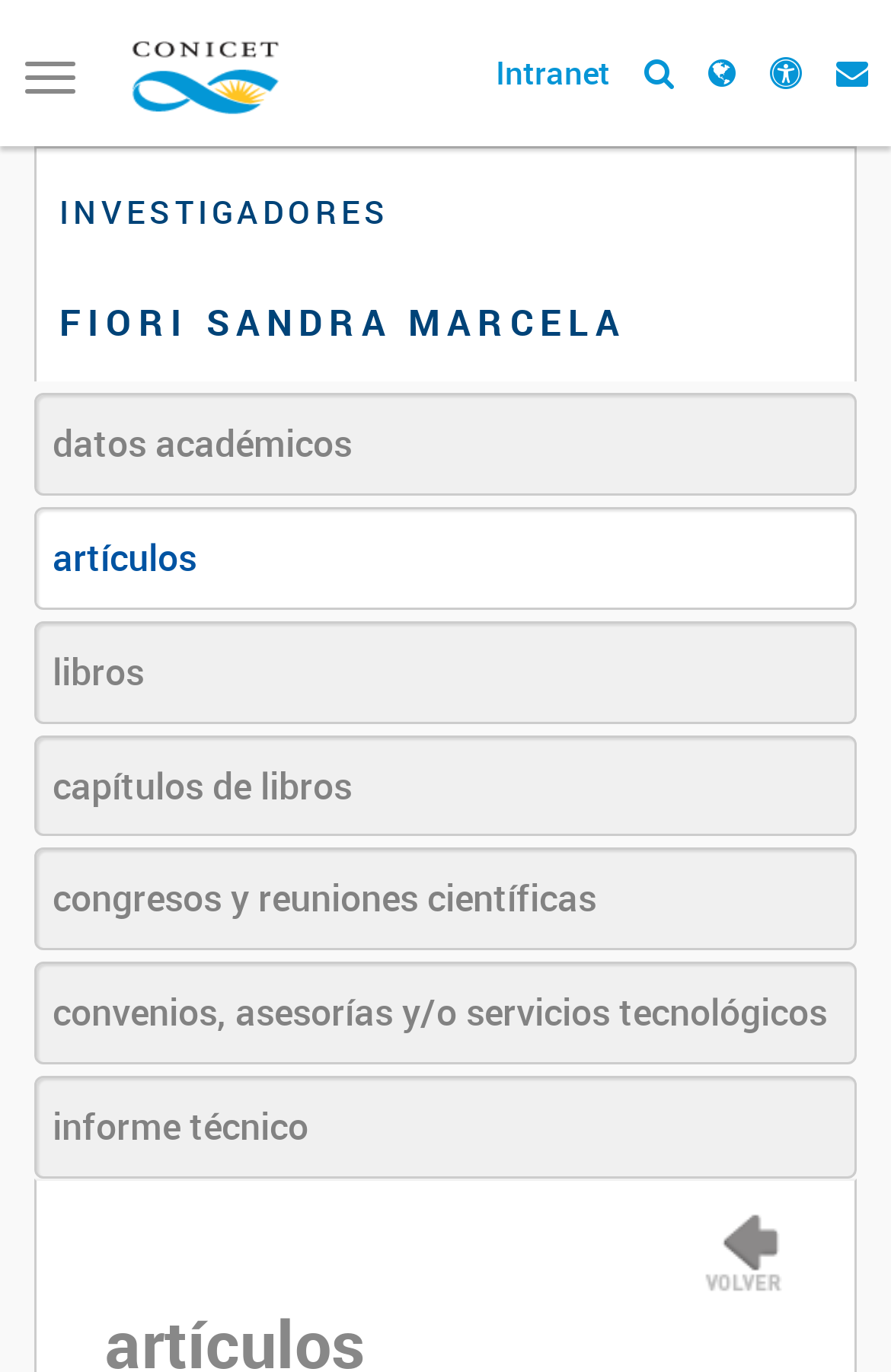Please specify the bounding box coordinates of the clickable region to carry out the following instruction: "Visit CONICET homepage". The coordinates should be four float numbers between 0 and 1, in the format [left, top, right, bottom].

[0.113, 0.003, 0.341, 0.11]